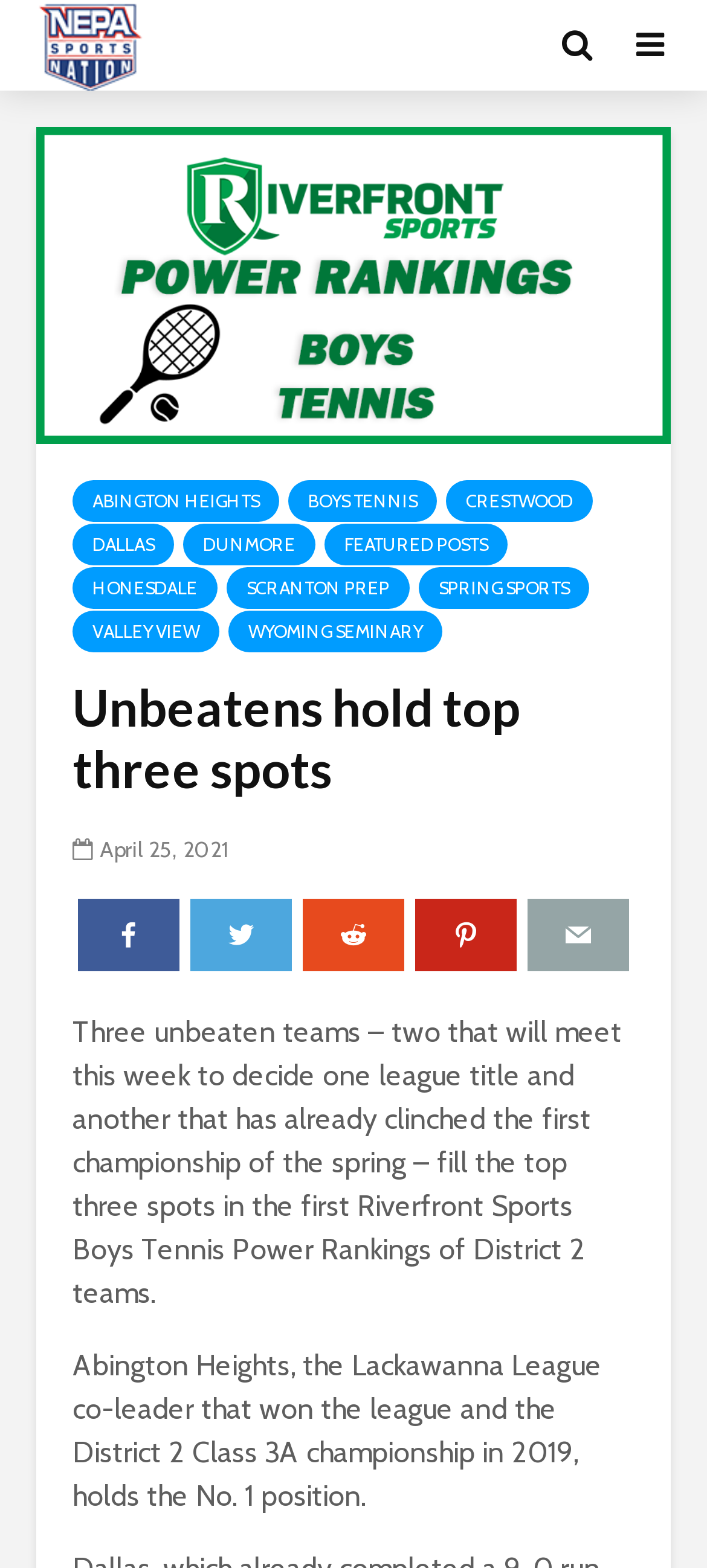What is the current ranking of Abington Heights?
Please craft a detailed and exhaustive response to the question.

According to the text, Abington Heights holds the No. 1 position in the Riverfront Sports Boys Tennis Power Rankings of District 2 teams.